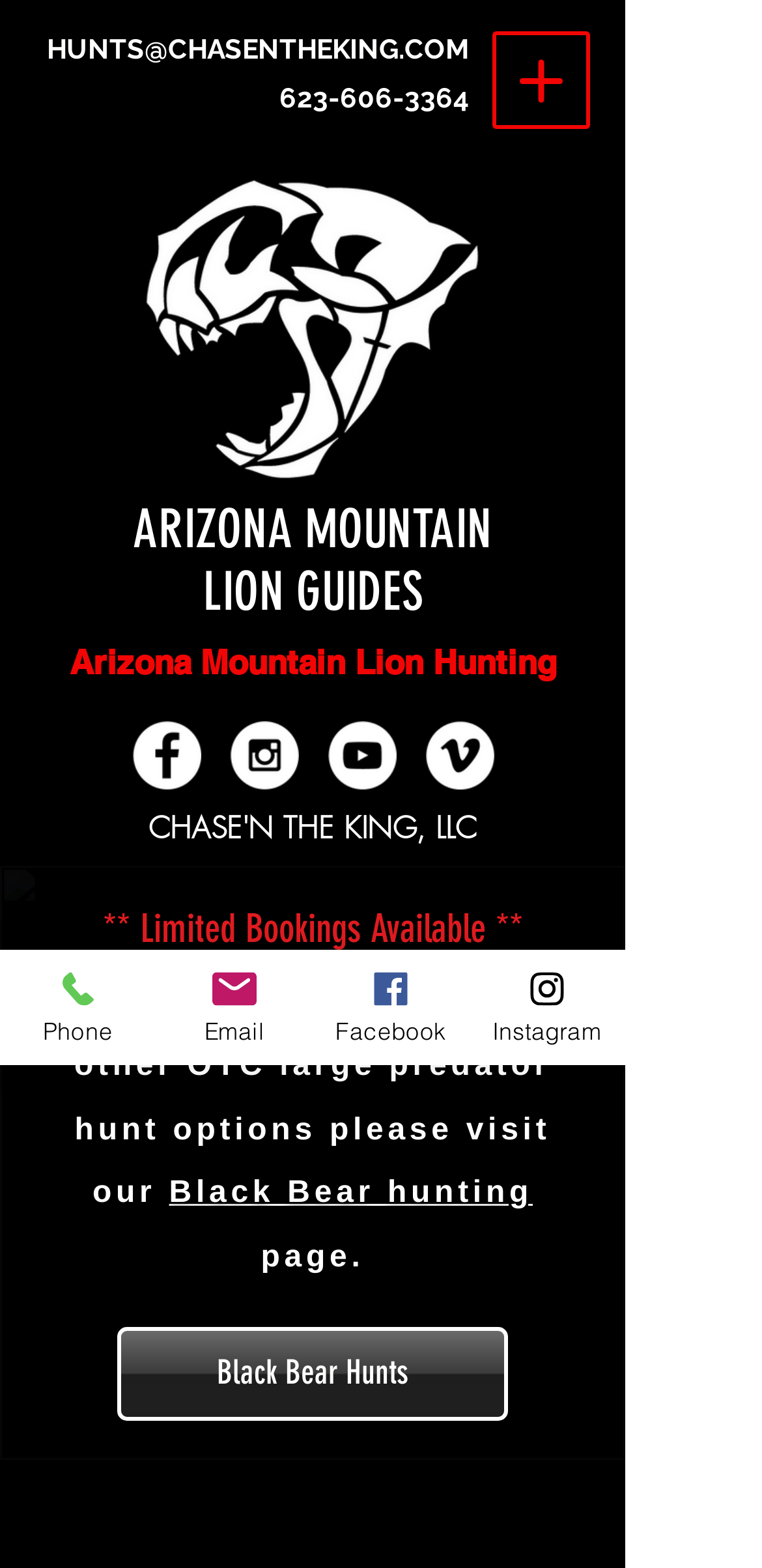Please provide the bounding box coordinates in the format (top-left x, top-left y, bottom-right x, bottom-right y). Remember, all values are floating point numbers between 0 and 1. What is the bounding box coordinate of the region described as: parent_node: HUNTS@CHASENTHEKING.COM aria-label="Open navigation menu"

[0.646, 0.02, 0.774, 0.082]